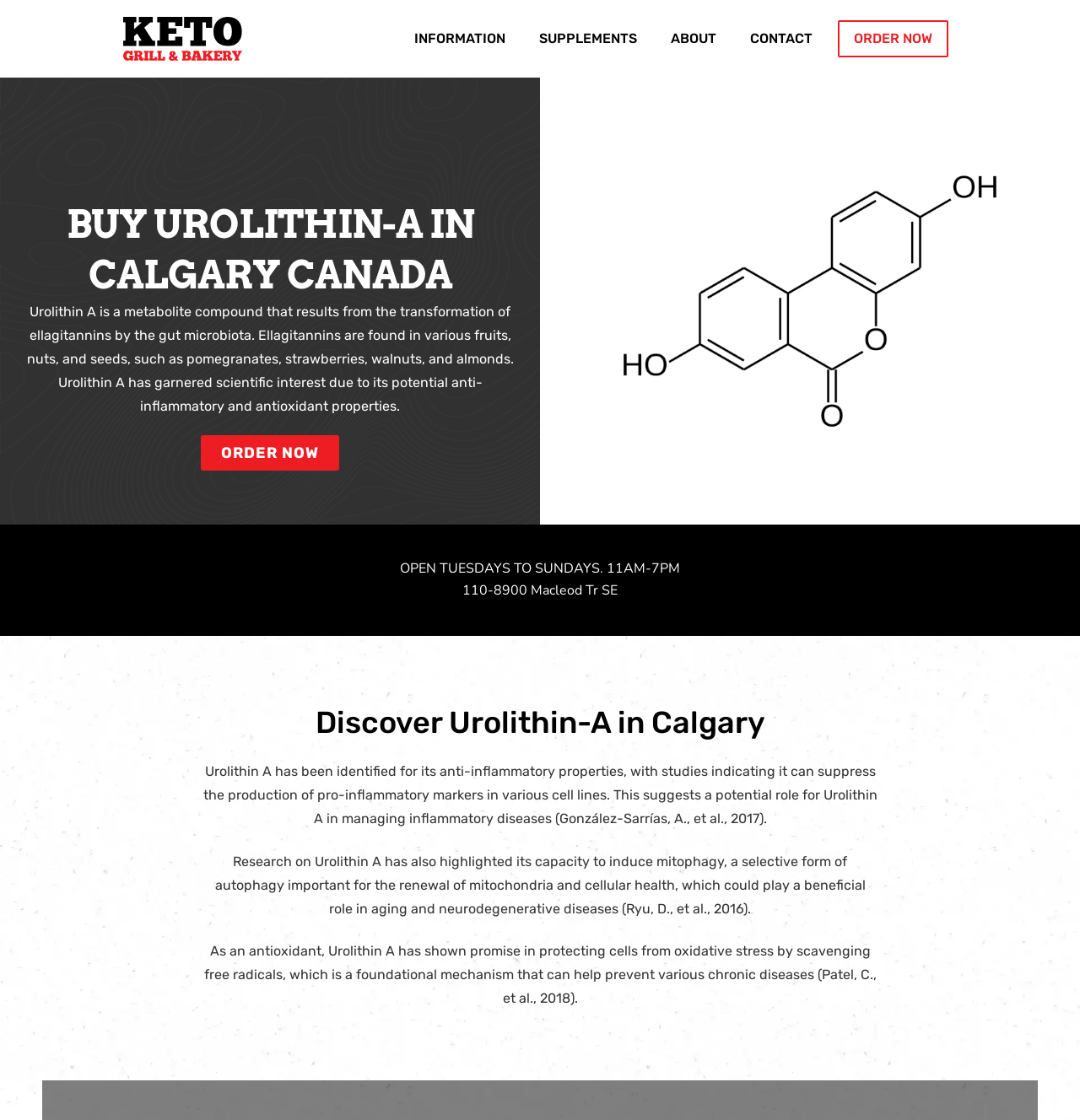What is Urolithin A capable of inducing?
Please give a detailed and elaborate answer to the question.

Research on Urolithin A has highlighted its capacity to induce mitophagy, a selective form of autophagy important for the renewal of mitochondria and cellular health, which could play a beneficial role in aging and neurodegenerative diseases.